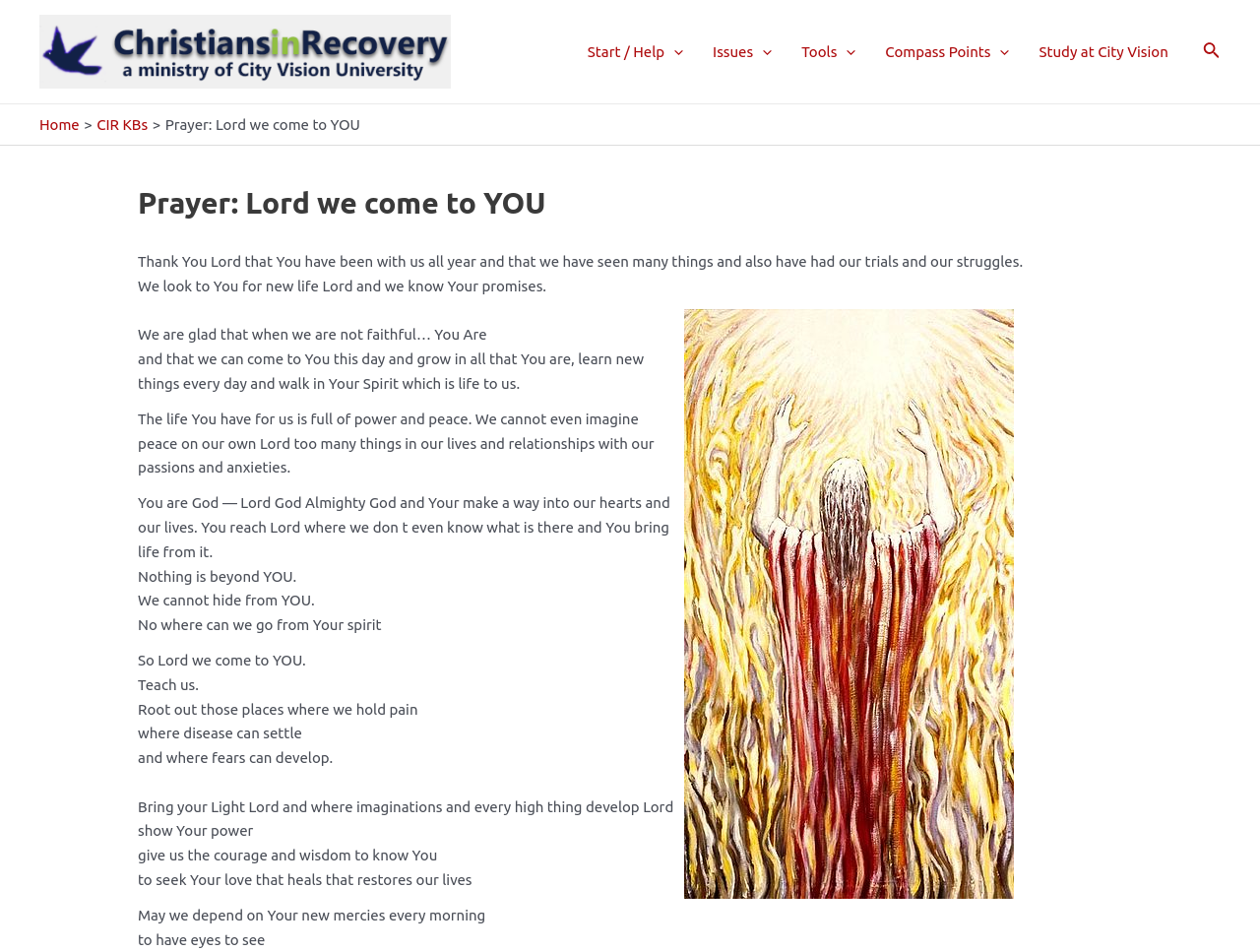Please provide a comprehensive response to the question based on the details in the image: How many paragraphs are in the prayer text?

I counted the number of static text elements that form the prayer text, which are separated by line breaks and form distinct paragraphs.